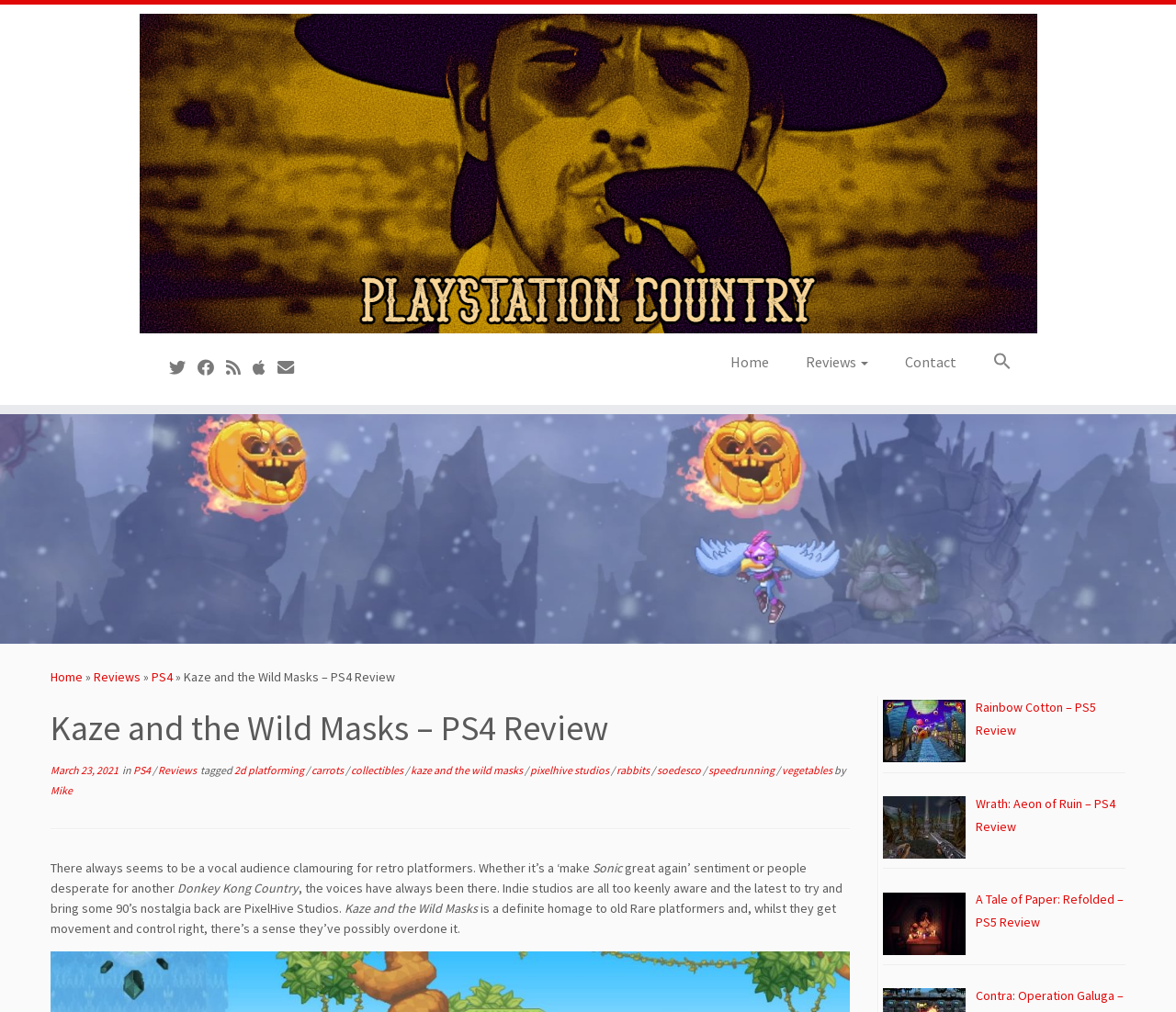Please identify the bounding box coordinates of the element that needs to be clicked to perform the following instruction: "Check out the review of Rainbow Cotton".

[0.829, 0.691, 0.932, 0.73]